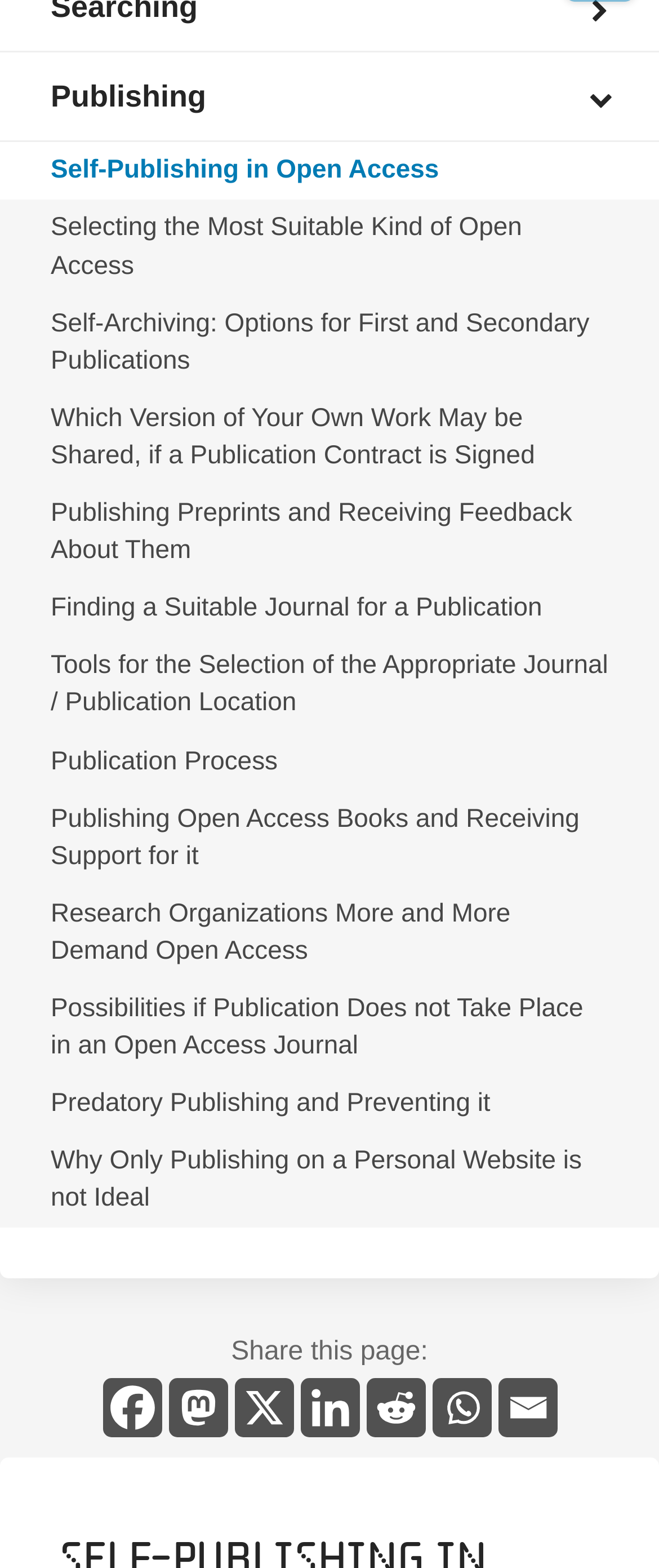Pinpoint the bounding box coordinates of the element that must be clicked to accomplish the following instruction: "Share this page on Facebook". The coordinates should be in the format of four float numbers between 0 and 1, i.e., [left, top, right, bottom].

[0.155, 0.879, 0.245, 0.917]